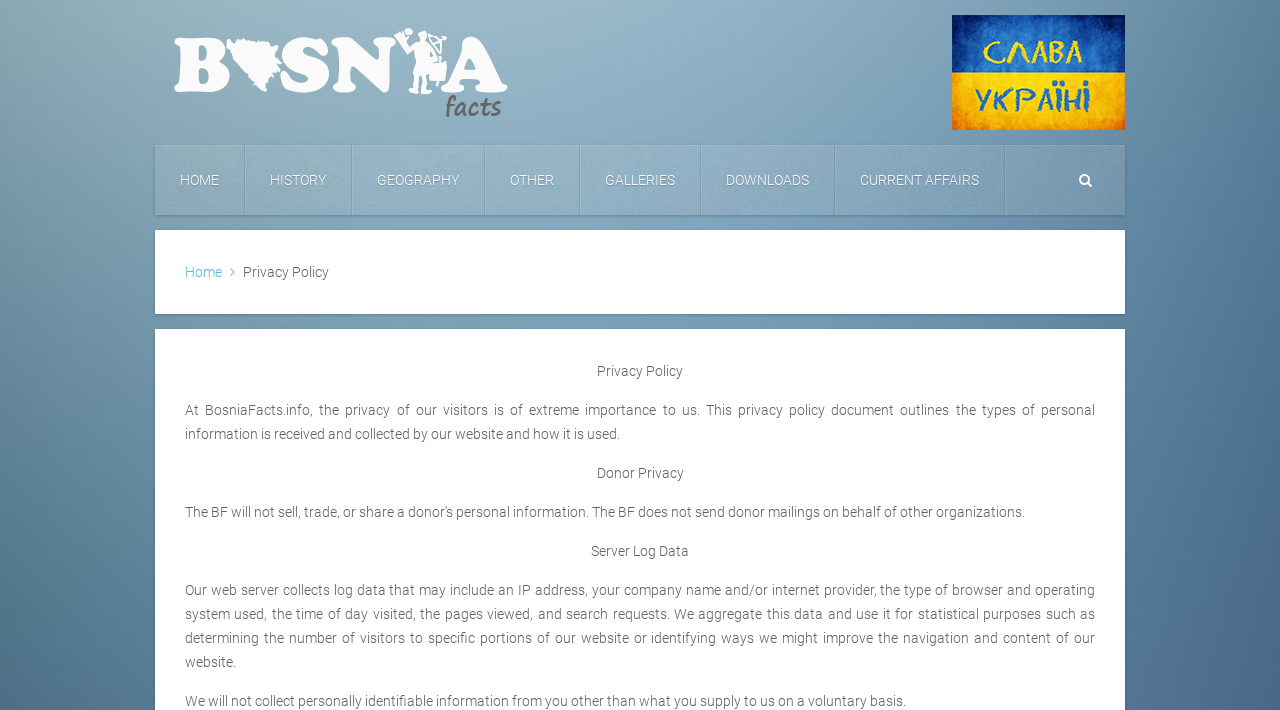Locate the bounding box of the UI element with the following description: "News".

None